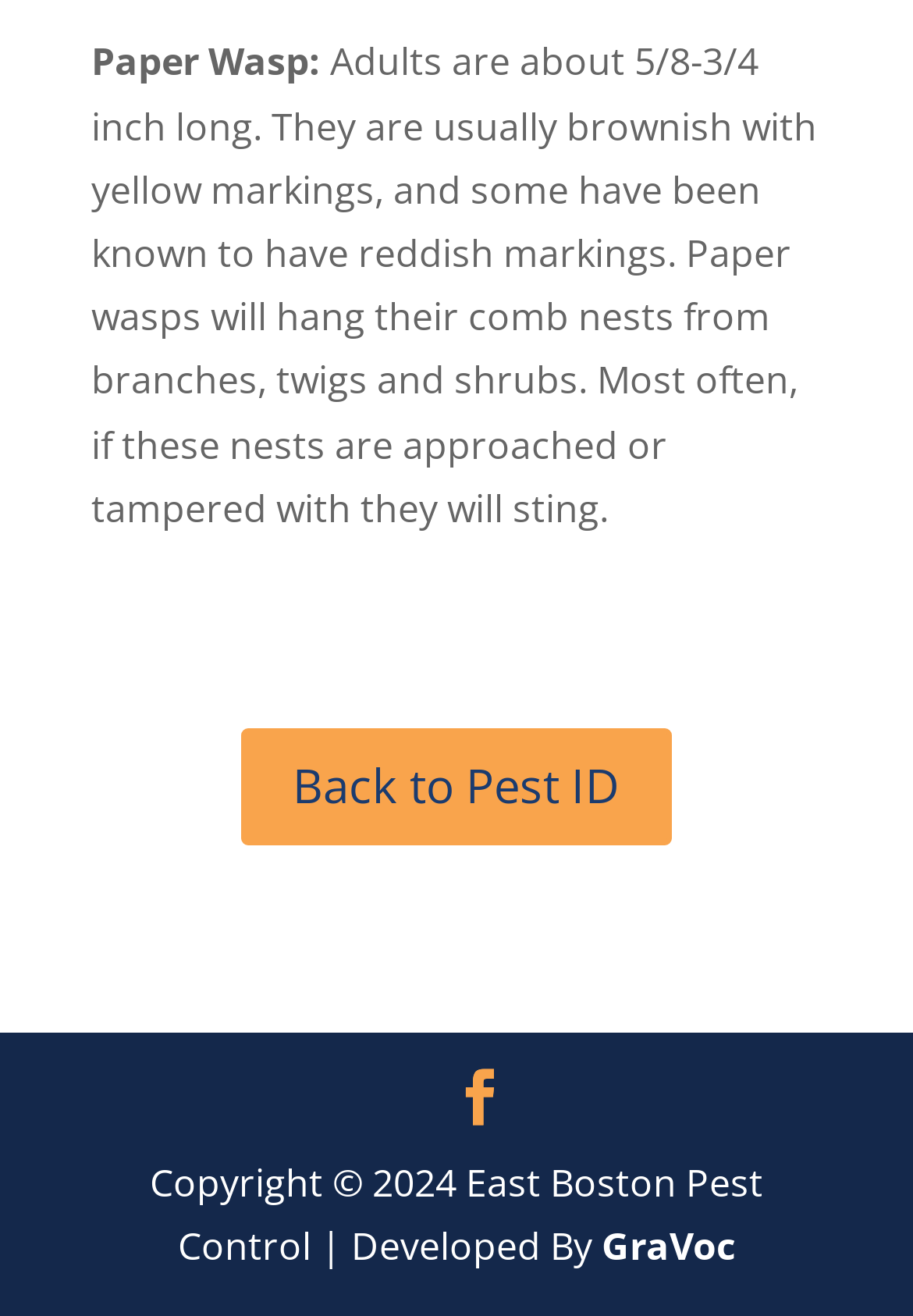Who developed the website?
Please provide a comprehensive answer based on the visual information in the image.

The link element with the text 'GraVoc' is located at the bottom of the webpage, indicating that GraVoc is the developer of the website.